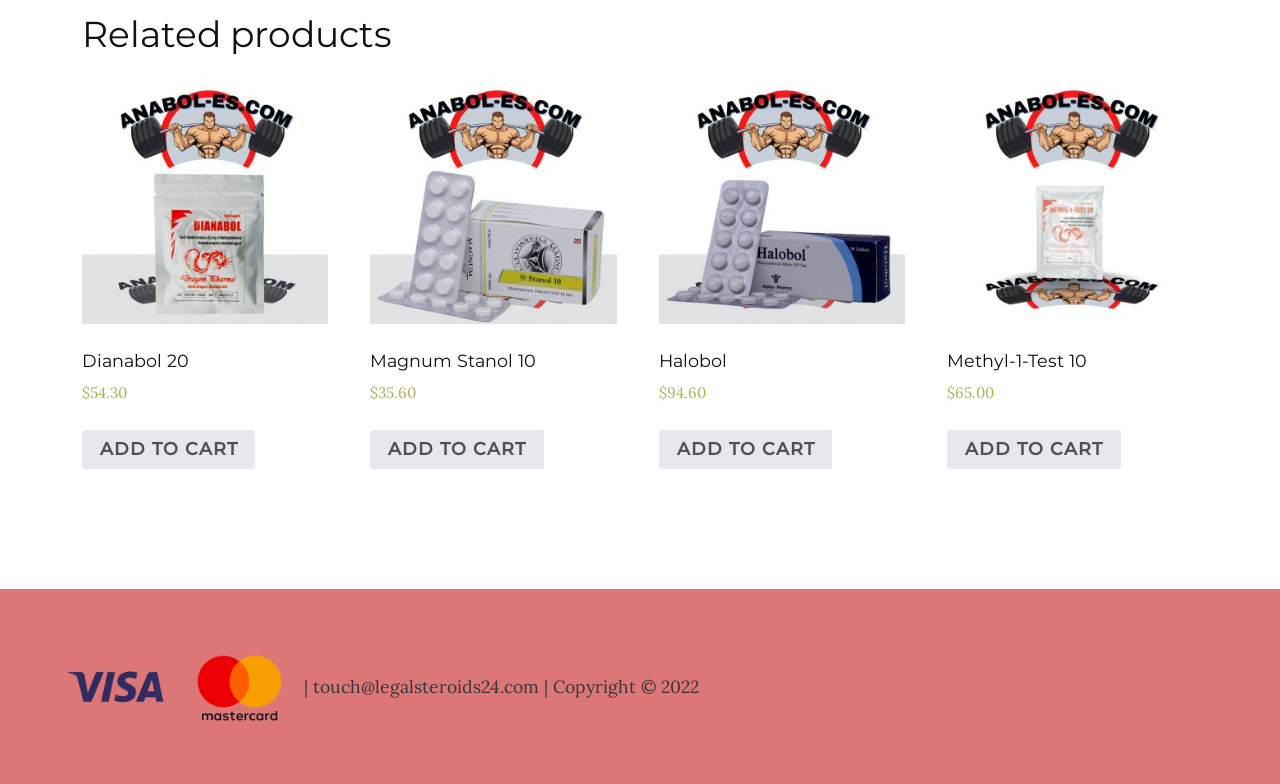Please specify the bounding box coordinates in the format (top-left x, top-left y, bottom-right x, bottom-right y), with values ranging from 0 to 1. Identify the bounding box for the UI component described as follows: Terms & Conditions

None